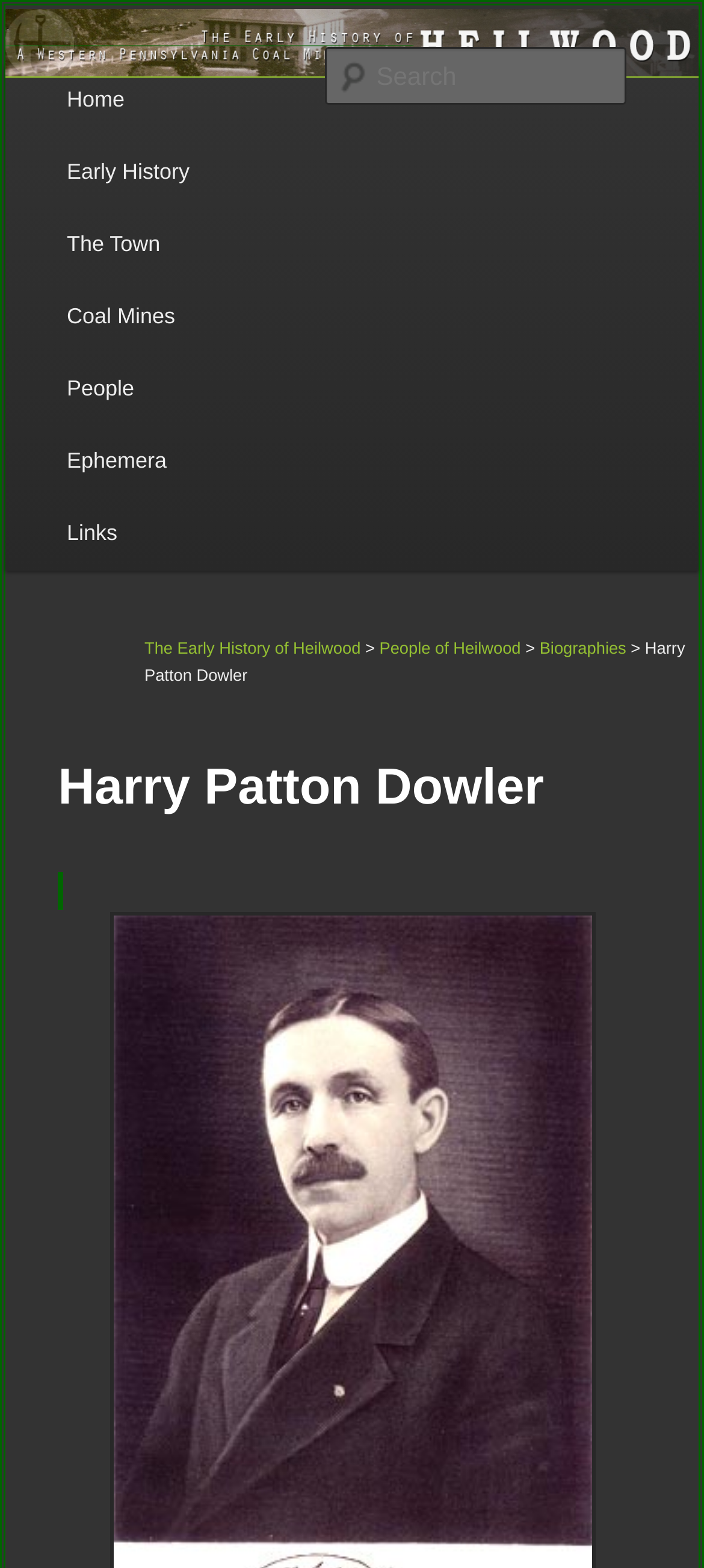Determine the bounding box coordinates for the HTML element described here: "The Town".

[0.057, 0.134, 0.265, 0.18]